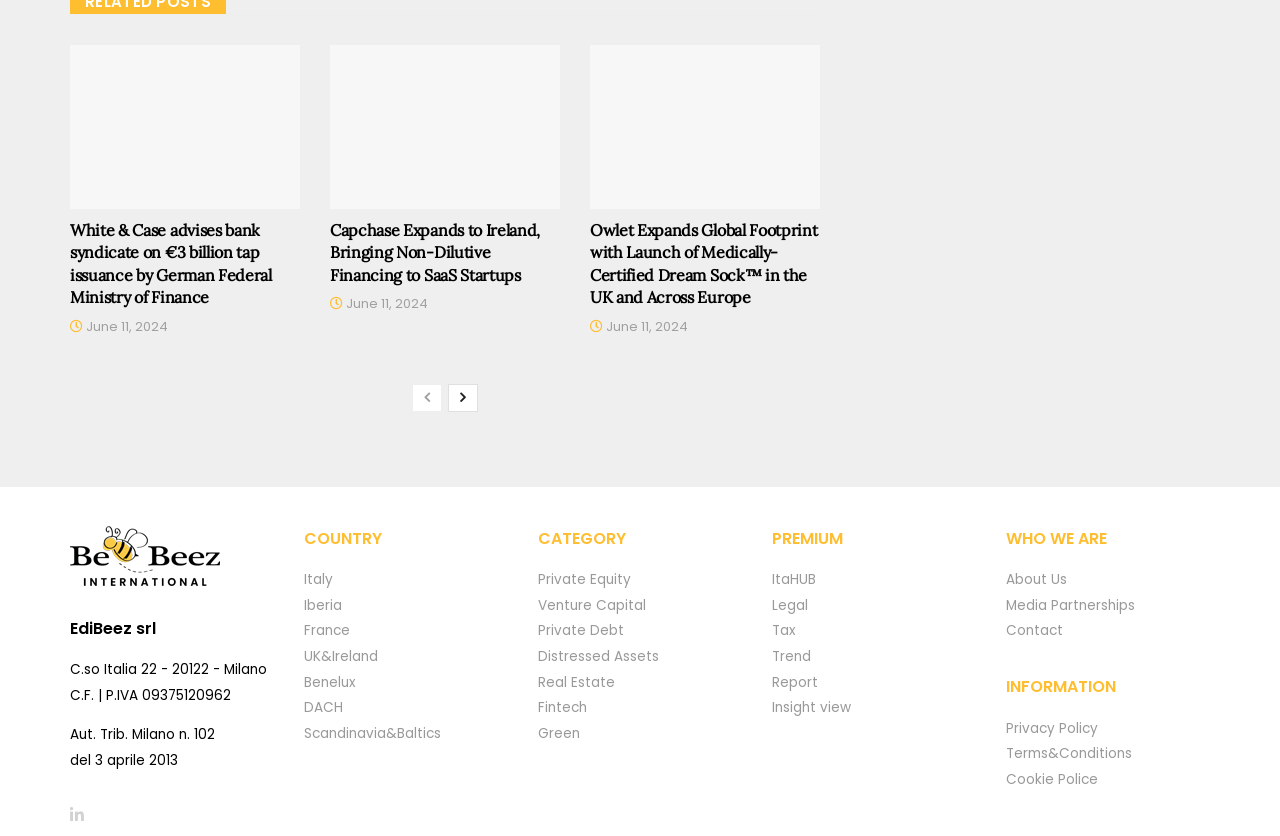How many articles are on this webpage?
Using the image provided, answer with just one word or phrase.

3